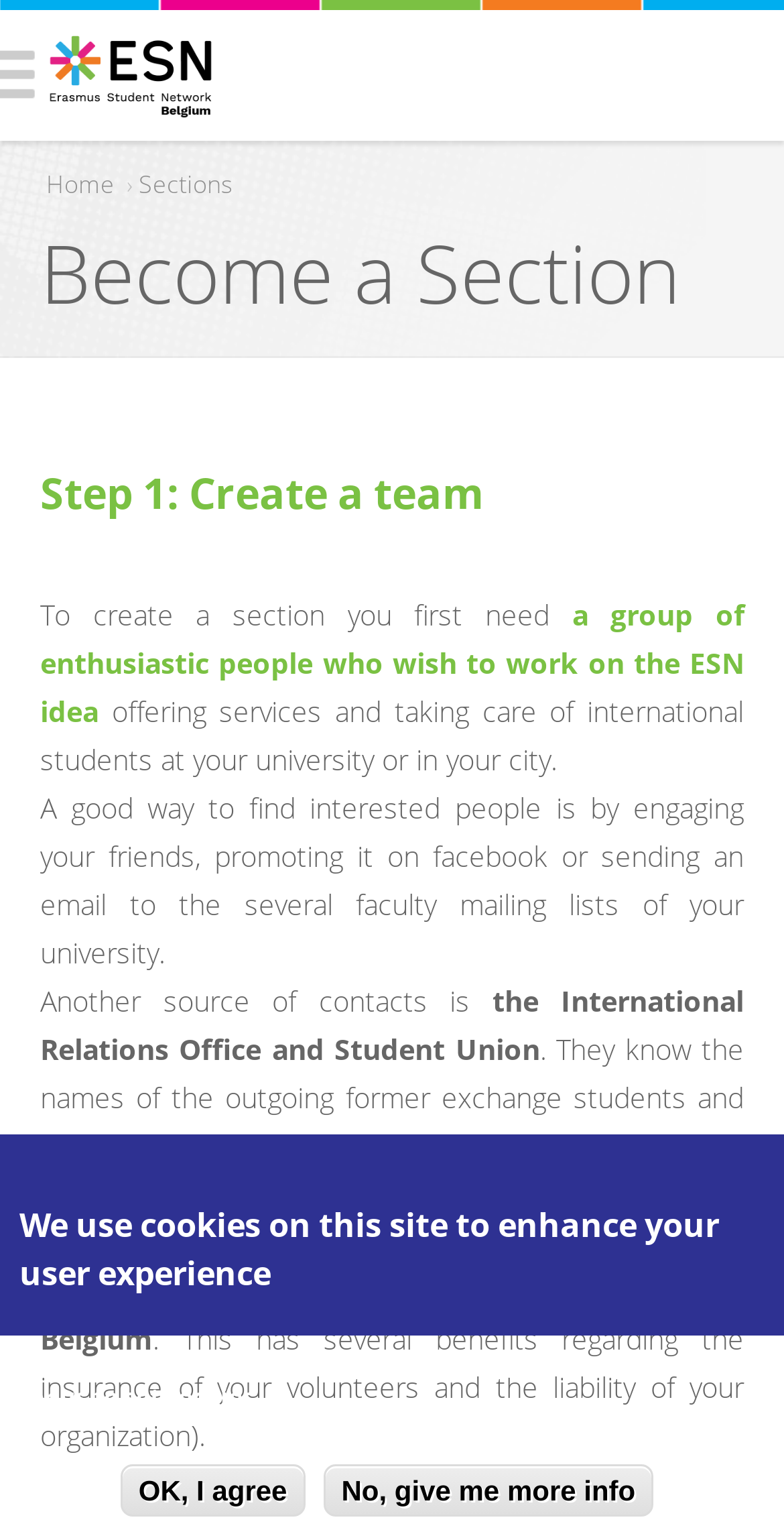Identify the bounding box for the UI element that is described as follows: "Home".

[0.051, 0.105, 0.154, 0.136]